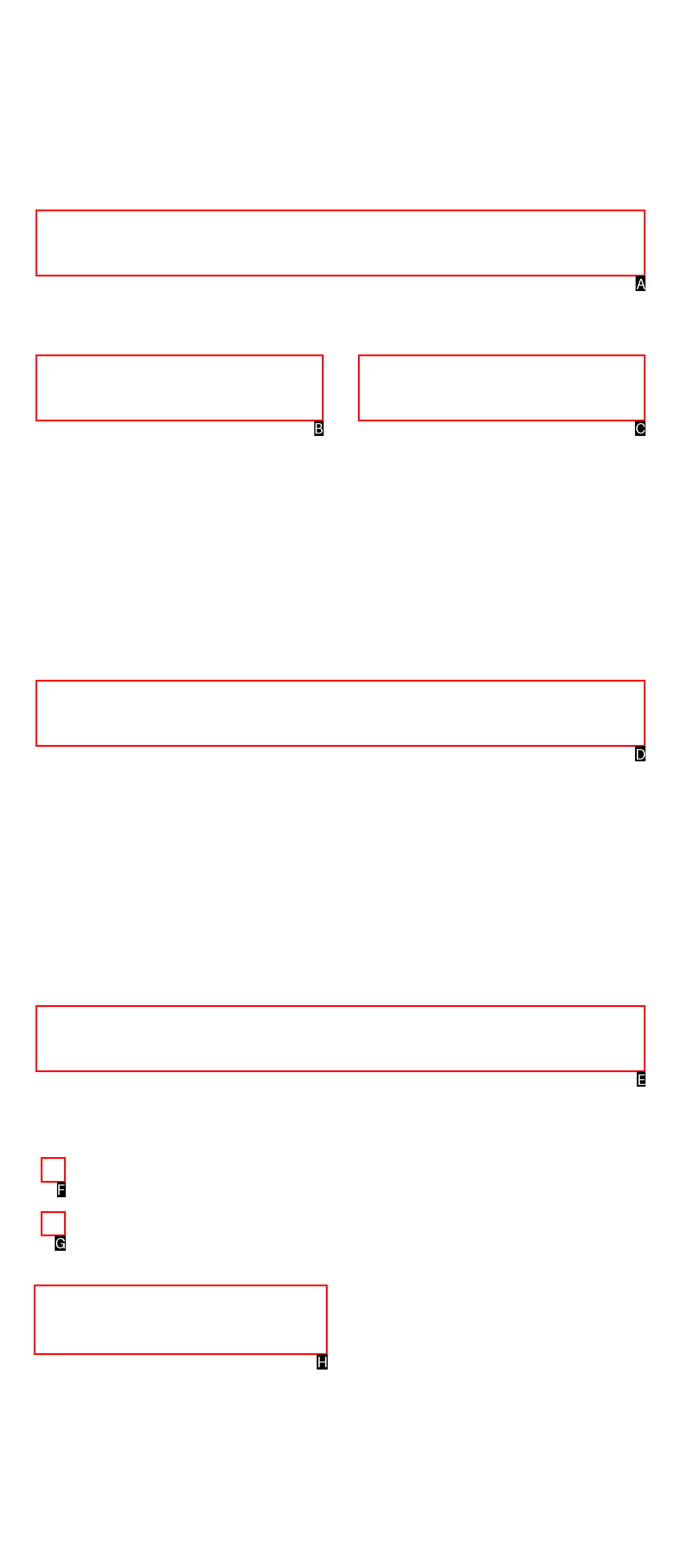Which HTML element should be clicked to complete the task: Select preferred method of contact? Answer with the letter of the corresponding option.

F